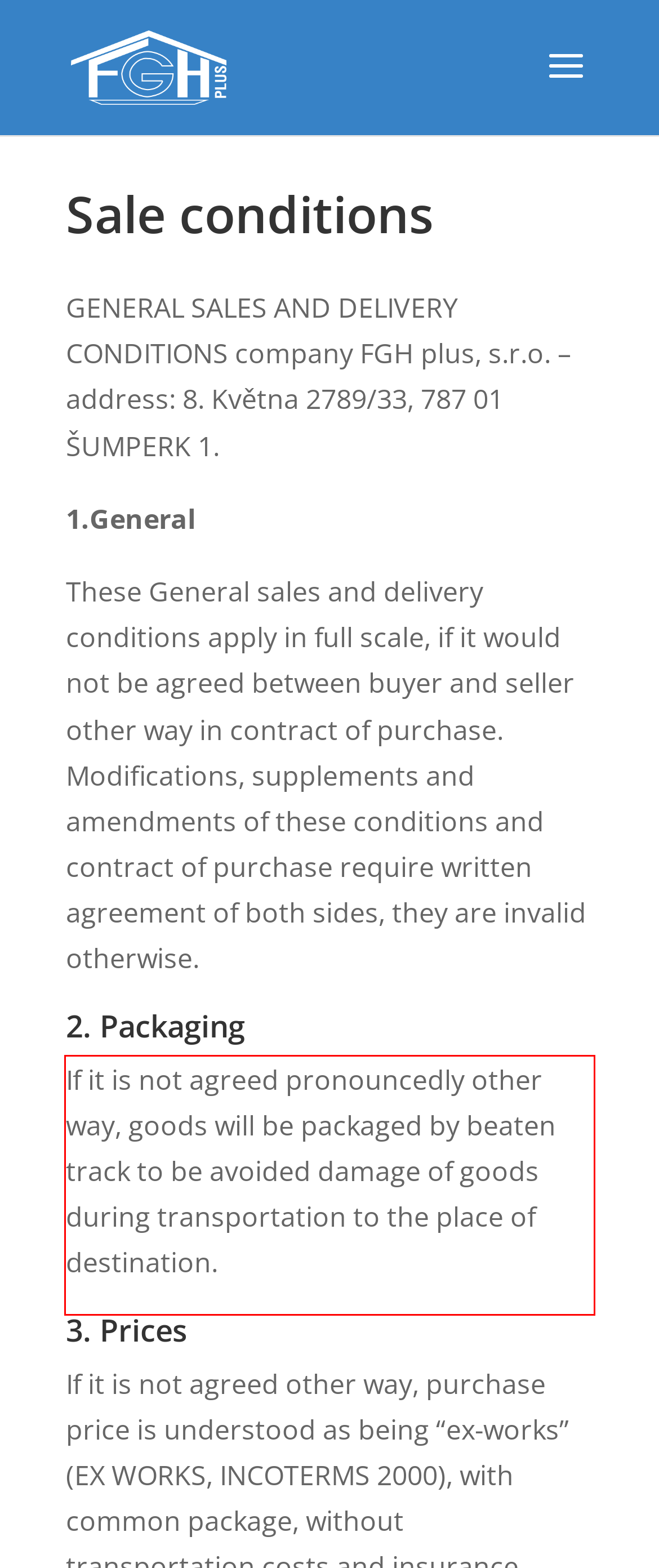Review the webpage screenshot provided, and perform OCR to extract the text from the red bounding box.

If it is not agreed pronouncedly other way, goods will be packaged by beaten track to be avoided damage of goods during transportation to the place of destination.